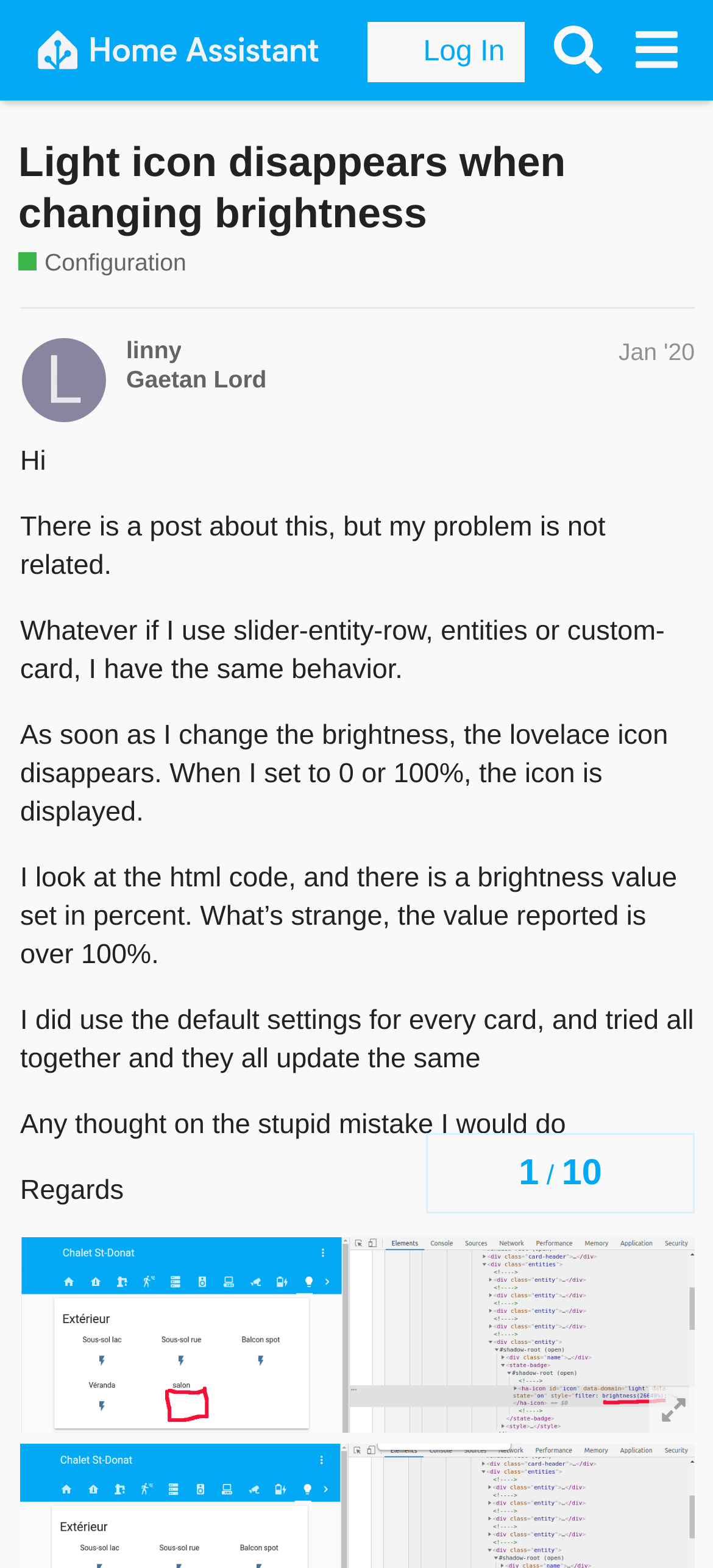What is the user's request?
Craft a detailed and extensive response to the question.

The user is requesting help to identify the stupid mistake they might be making, as they are unable to resolve the issue of the light icon disappearing when changing brightness. This is evident from the user's statement 'Any thought on the stupid mistake I would do'.